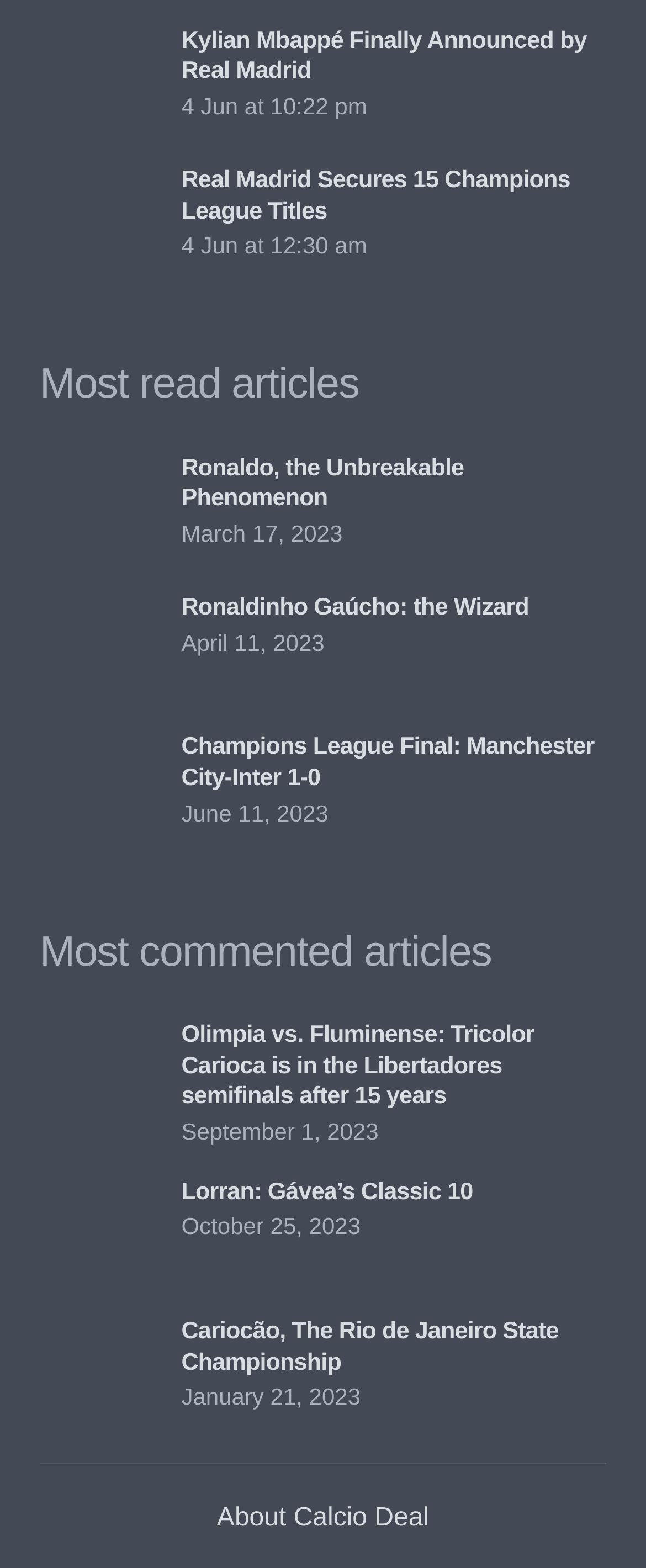What is the name of the championship mentioned in the eighth article?
Using the information from the image, answer the question thoroughly.

I found the answer by looking at the eighth article, which has a heading element with the text 'Cariocão, The Rio de Janeiro State Championship'. This indicates that the name of the championship mentioned in the eighth article is Cariocão.